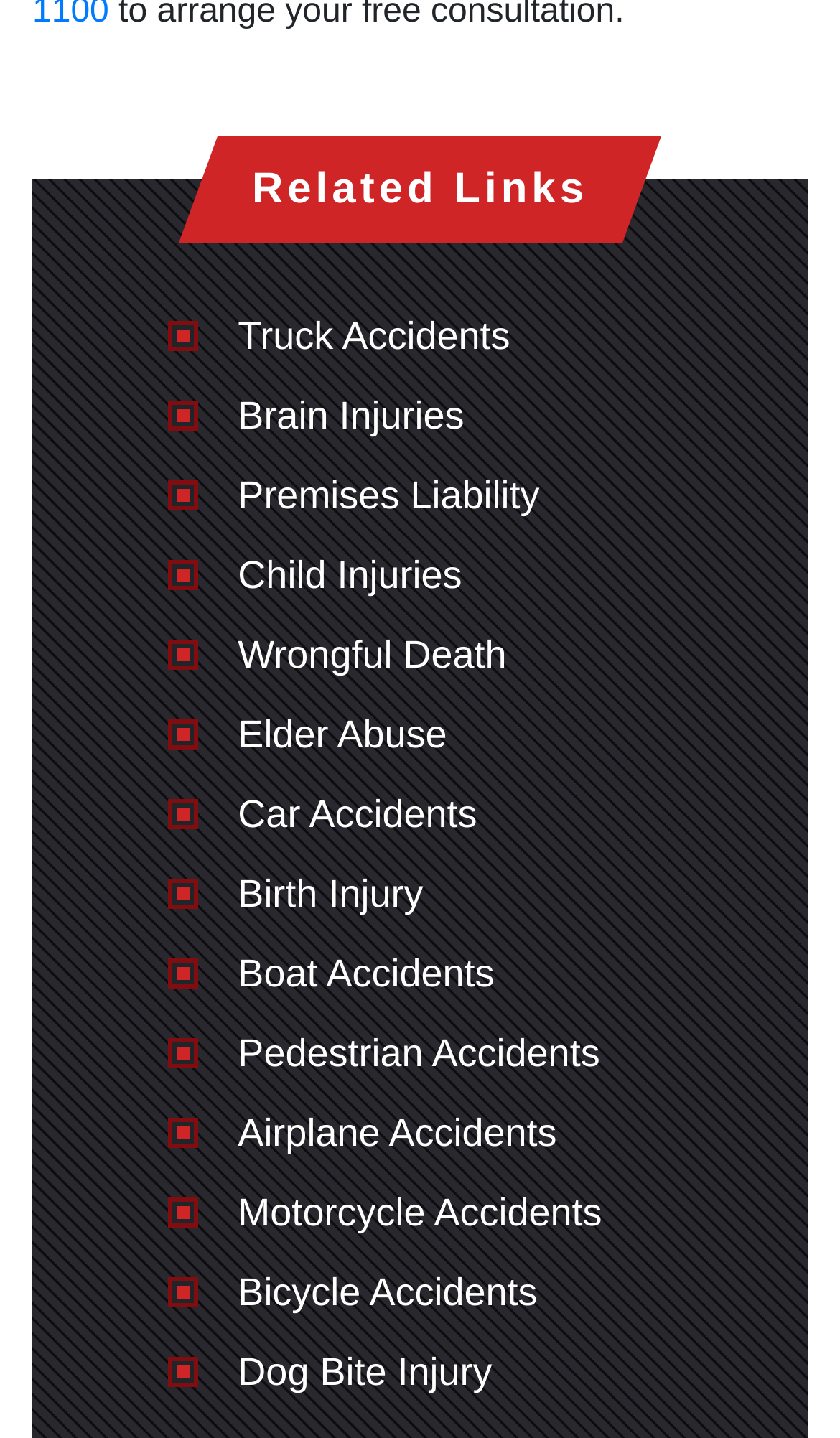How many links are related to accidents? Refer to the image and provide a one-word or short phrase answer.

13